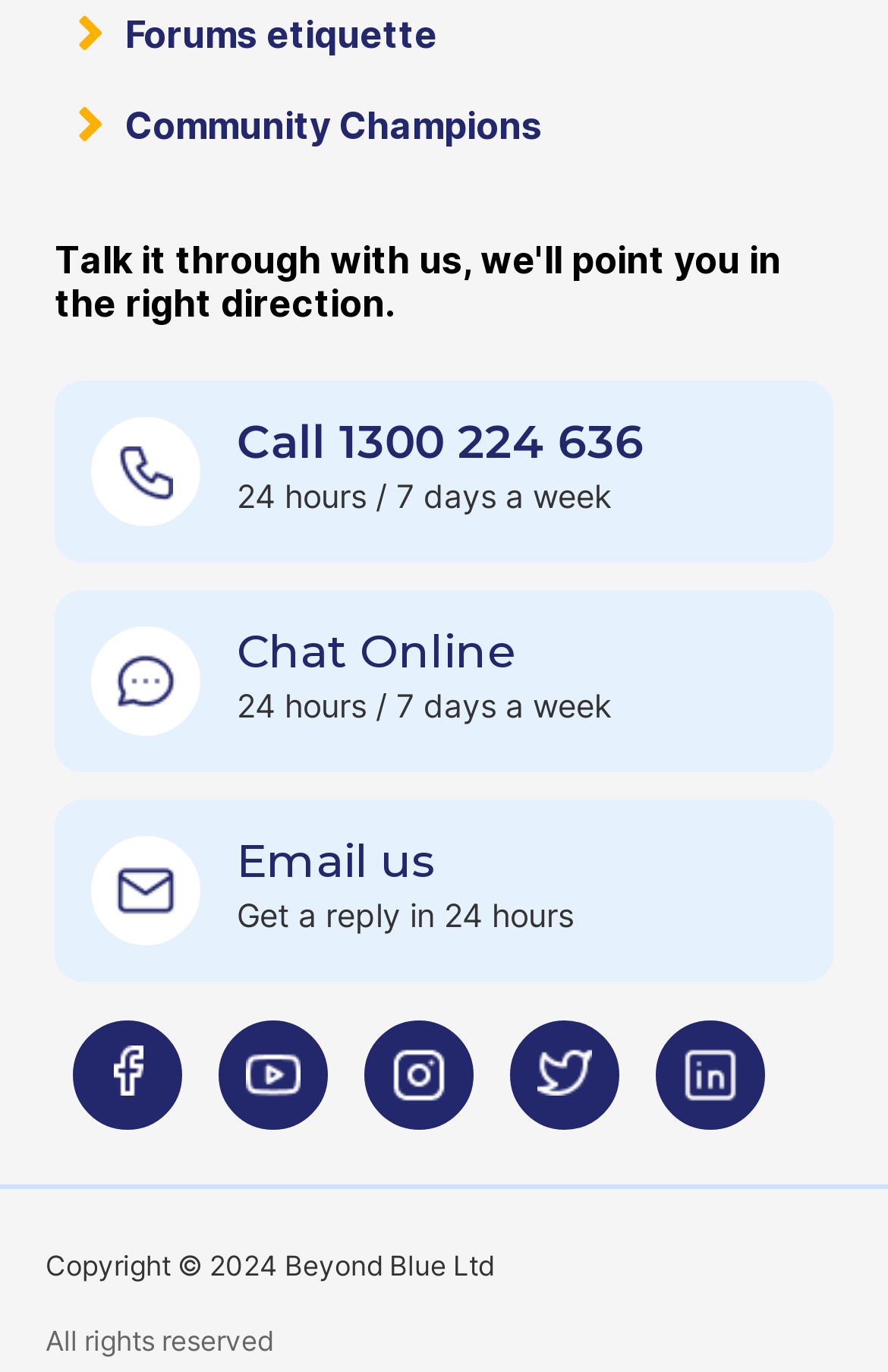Please identify the bounding box coordinates of the area I need to click to accomplish the following instruction: "Call for support".

[0.267, 0.303, 0.726, 0.343]